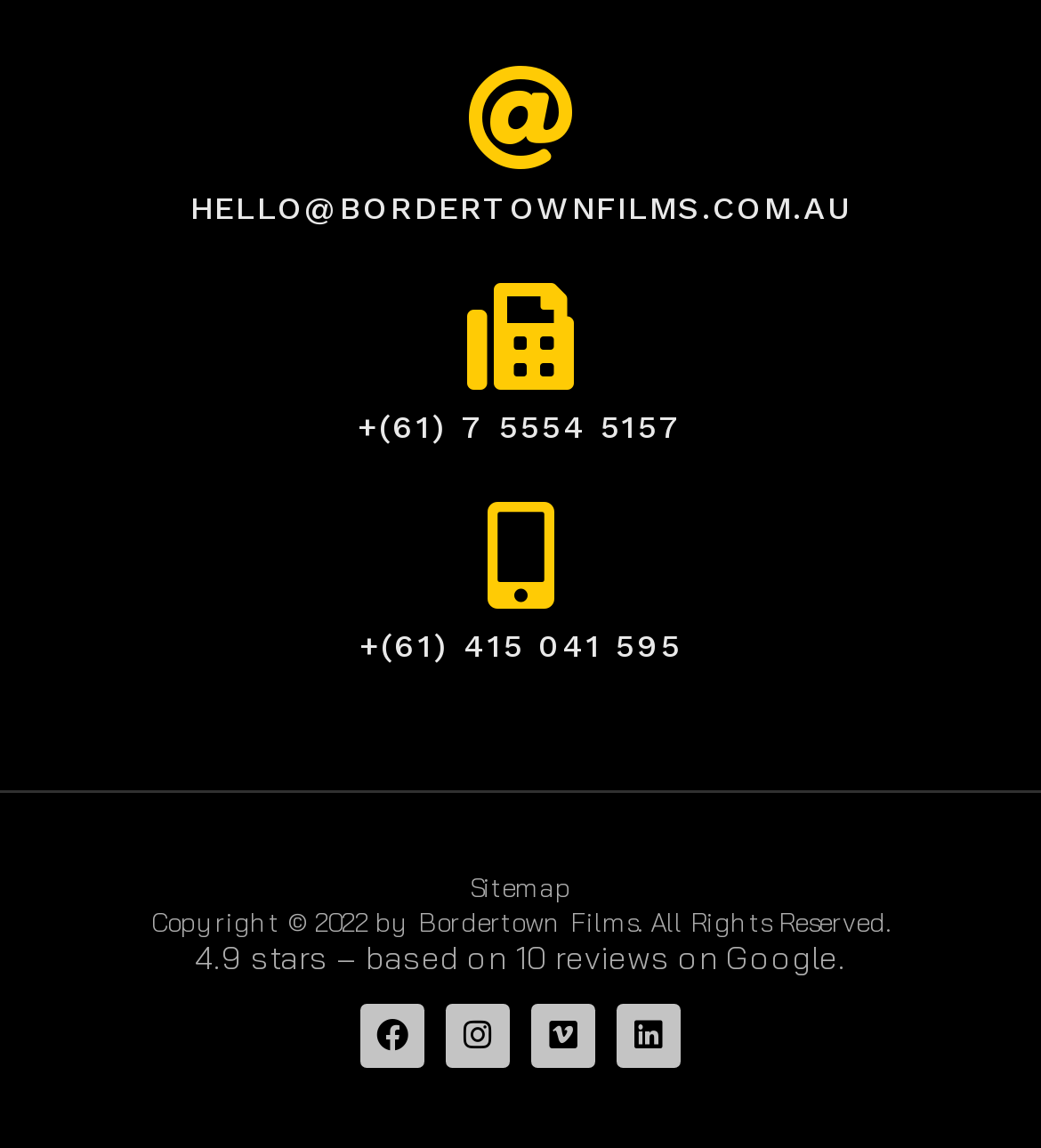What is the copyright year?
Please provide an in-depth and detailed response to the question.

The copyright year is obtained from the heading element with the text 'Copyright © 2022 by Bordertown Films. All Rights Reserved.' which is a child element of the contentinfo element.